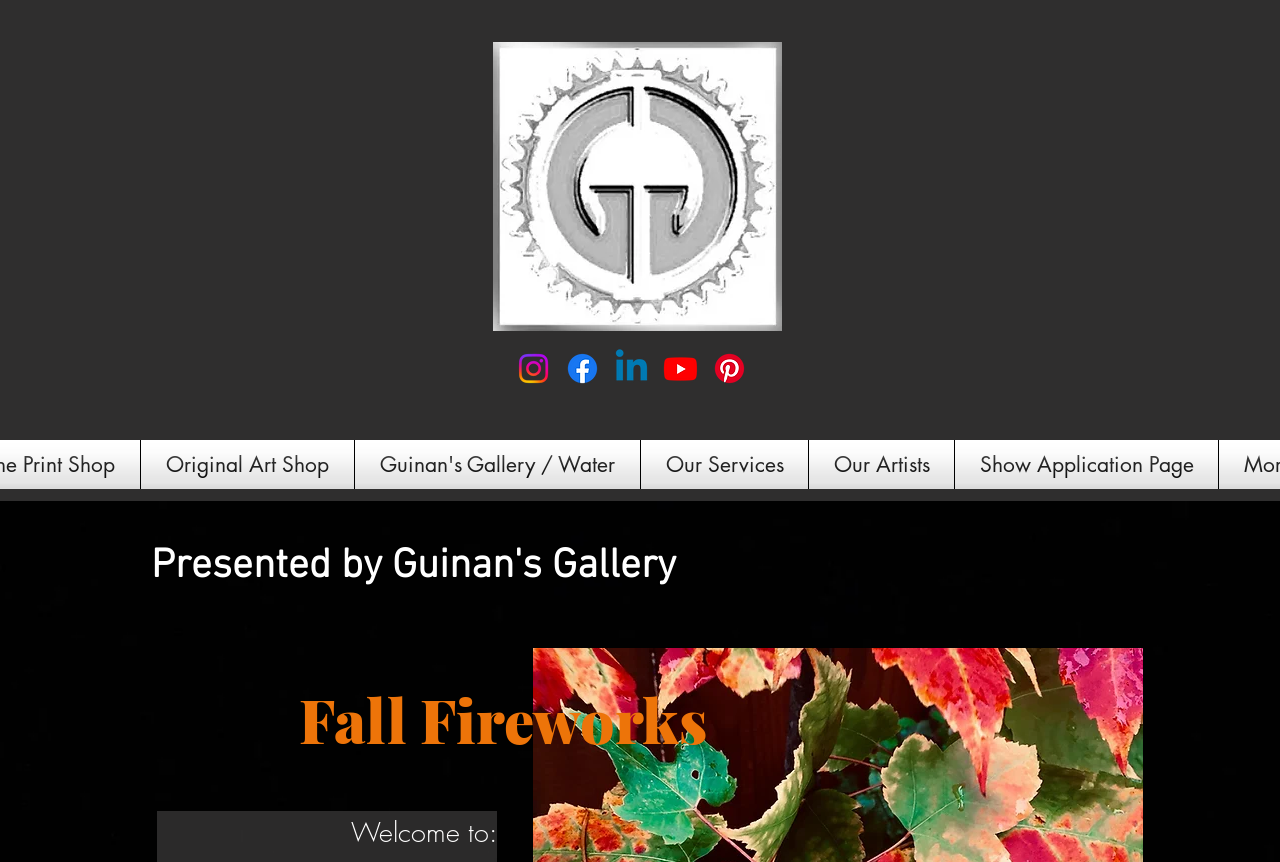Generate the text content of the main heading of the webpage.

Our current show: May 26 - June 16